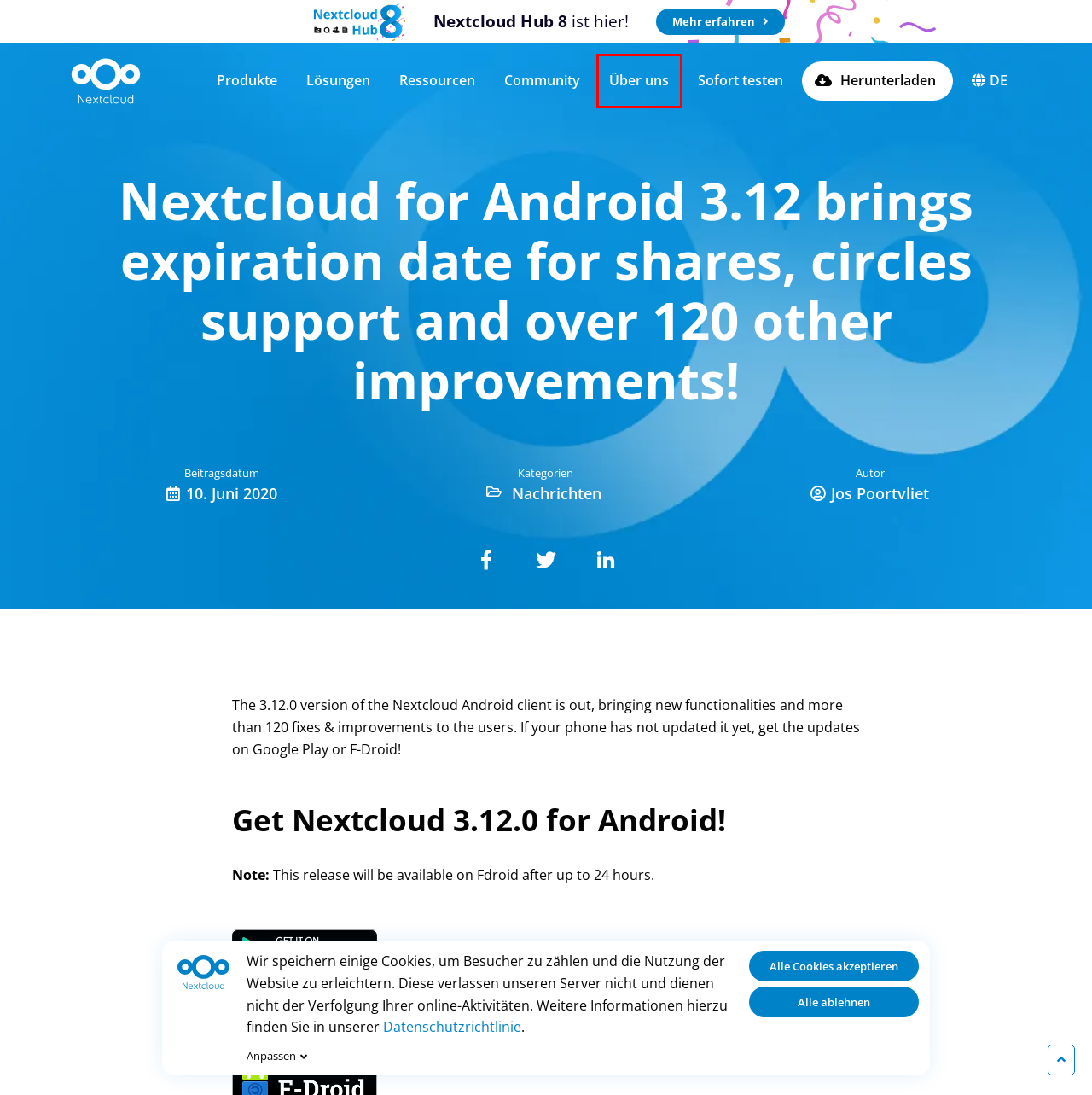You are given a screenshot of a webpage with a red rectangle bounding box around a UI element. Select the webpage description that best matches the new webpage after clicking the element in the bounding box. Here are the candidates:
A. Privacy - Nextcloud
B. Nextcloud Testversion - Nextcloud
C. Migration - Nextcloud
D. Nachrichten Archives - Nextcloud
E. Install - Nextcloud
F. Nextcloud - Open source Kollaborationslösung
G. Regain control over your time with Nextcloud Hub 8 - Nextcloud
H. About - Nextcloud

H